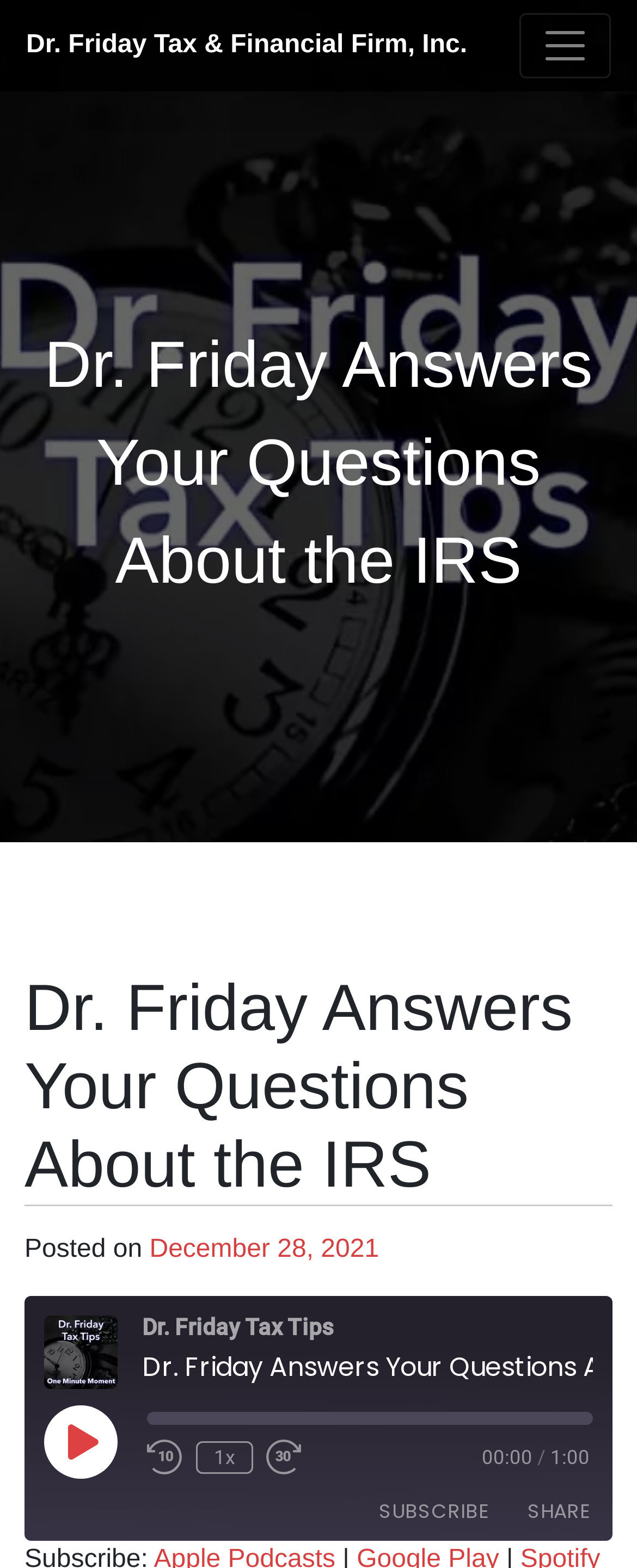Determine the bounding box coordinates of the region that needs to be clicked to achieve the task: "share the content".

[0.803, 0.949, 0.951, 0.978]